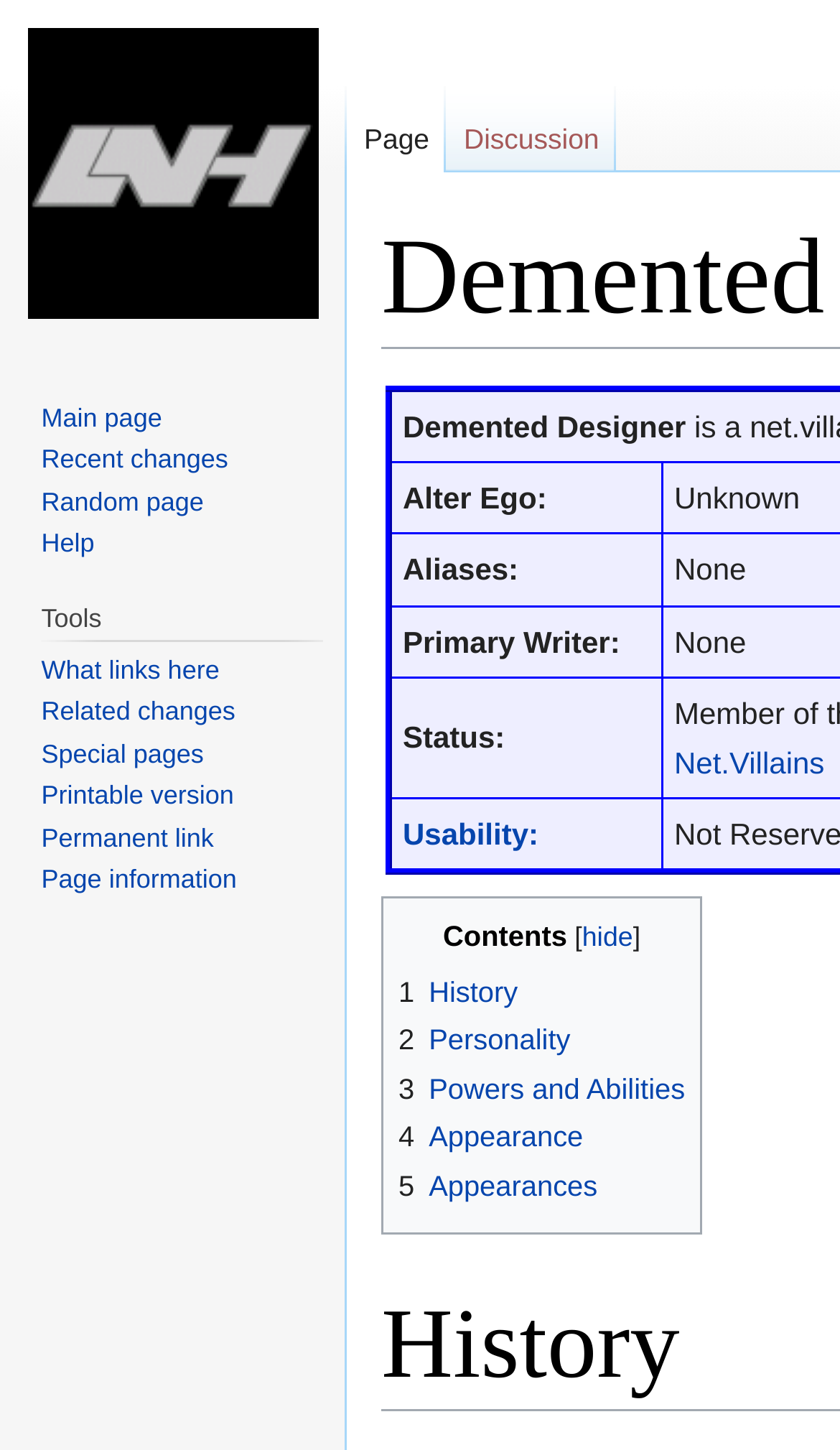Pinpoint the bounding box coordinates of the area that must be clicked to complete this instruction: "Go to main page".

[0.049, 0.278, 0.193, 0.298]